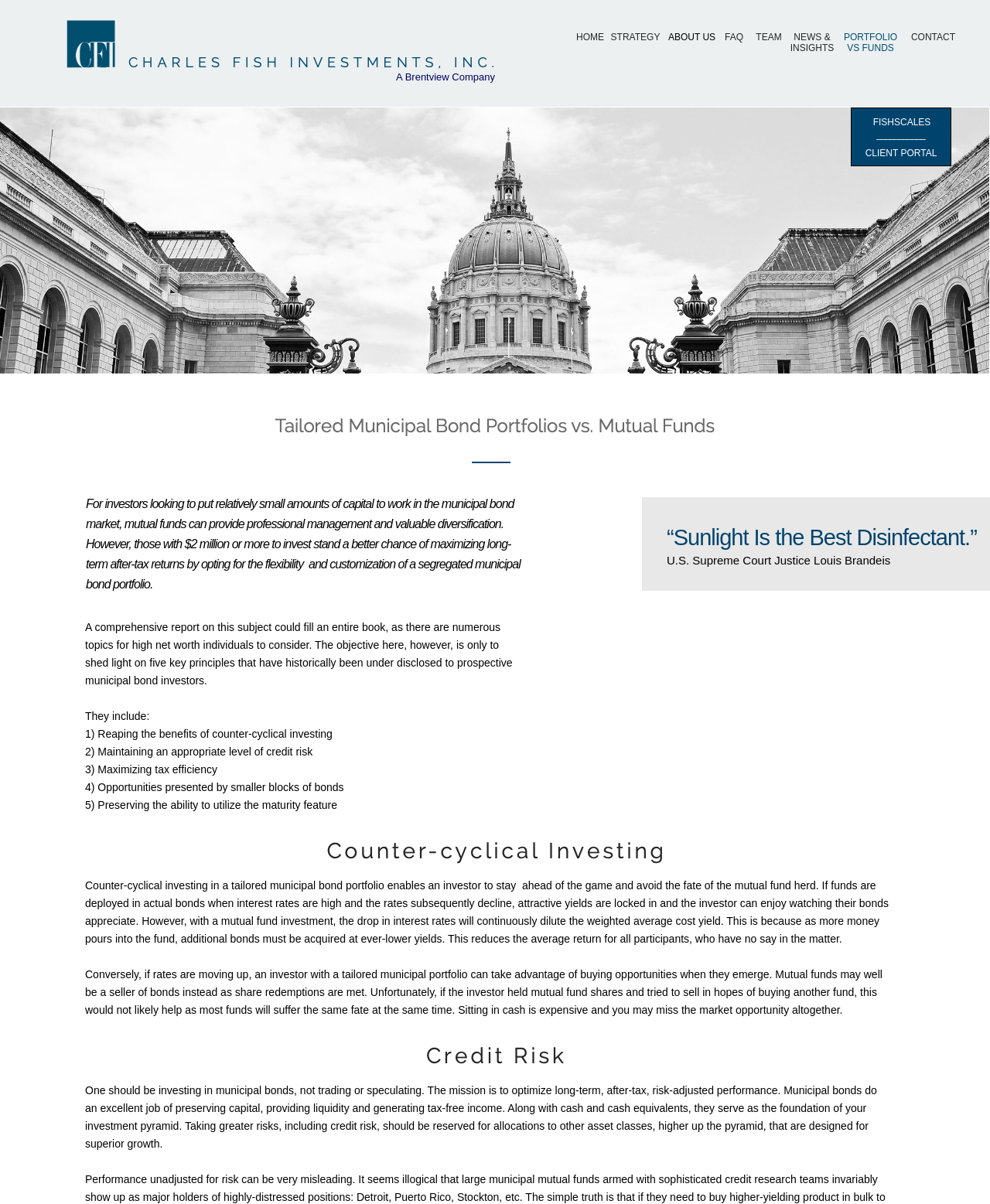What is the alternative to mutual funds?
Answer the question with a thorough and detailed explanation.

I found this answer by reading the text that compares mutual funds to tailored municipal bond portfolios, which is located in the middle of the webpage. The text explains the benefits of tailored municipal bond portfolios over mutual funds.